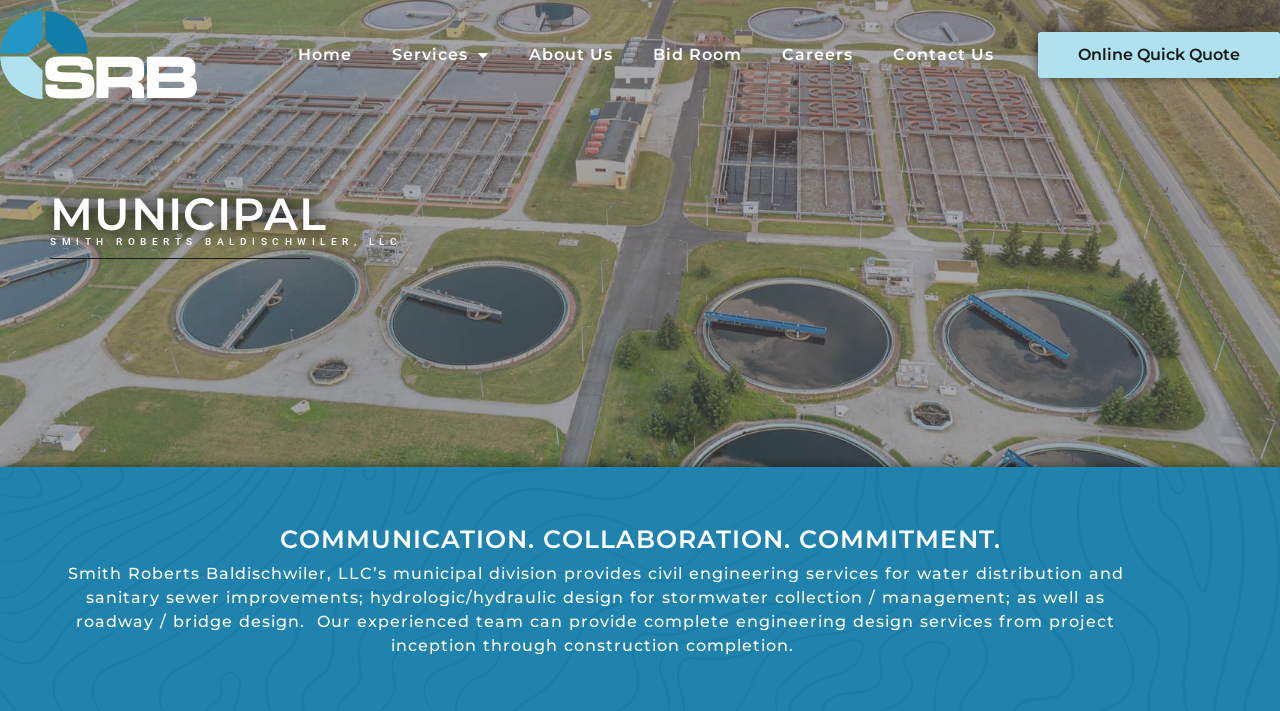Create an elaborate caption that covers all aspects of the webpage.

The webpage is about the municipal division of Smith Roberts Baldischwiler, LLC, a civil engineering services company. At the top left corner, there is a logo of SRB, which is also a link to the main page. Next to the logo, there is a navigation menu with links to "Home", "Services", "About Us", "Bid Room", "Careers", and "Contact Us". The "Services" link has a dropdown menu. On the right side of the navigation menu, there is a link to "Online Quick Quote".

Below the navigation menu, there are three headings. The first heading, "MUNICIPAL", is located at the top center of the page. The second heading, "SMITH ROBERTS BALDISCHWILER, LLC", is located below the first heading. The third heading, "COMMUNICATION. COLLABORATION. COMMITMENT.", is located near the bottom center of the page.

Below the headings, there is a paragraph of text that describes the services provided by the municipal division, including civil engineering services for water distribution, sanitary sewer improvements, hydrologic/hydraulic design, and roadway/bridge design. The text also mentions that the experienced team can provide complete engineering design services from project inception through construction completion.